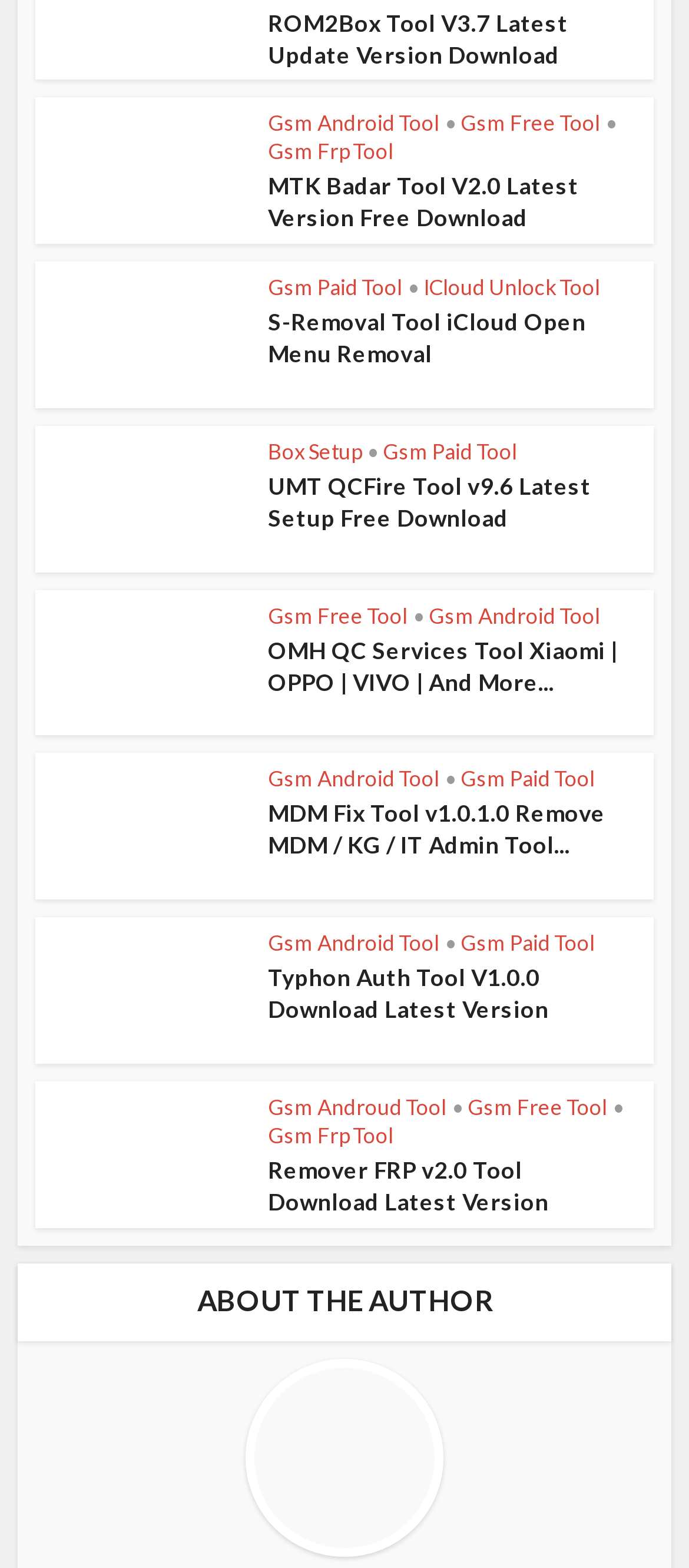How many articles are there on this webpage?
Use the image to answer the question with a single word or phrase.

8